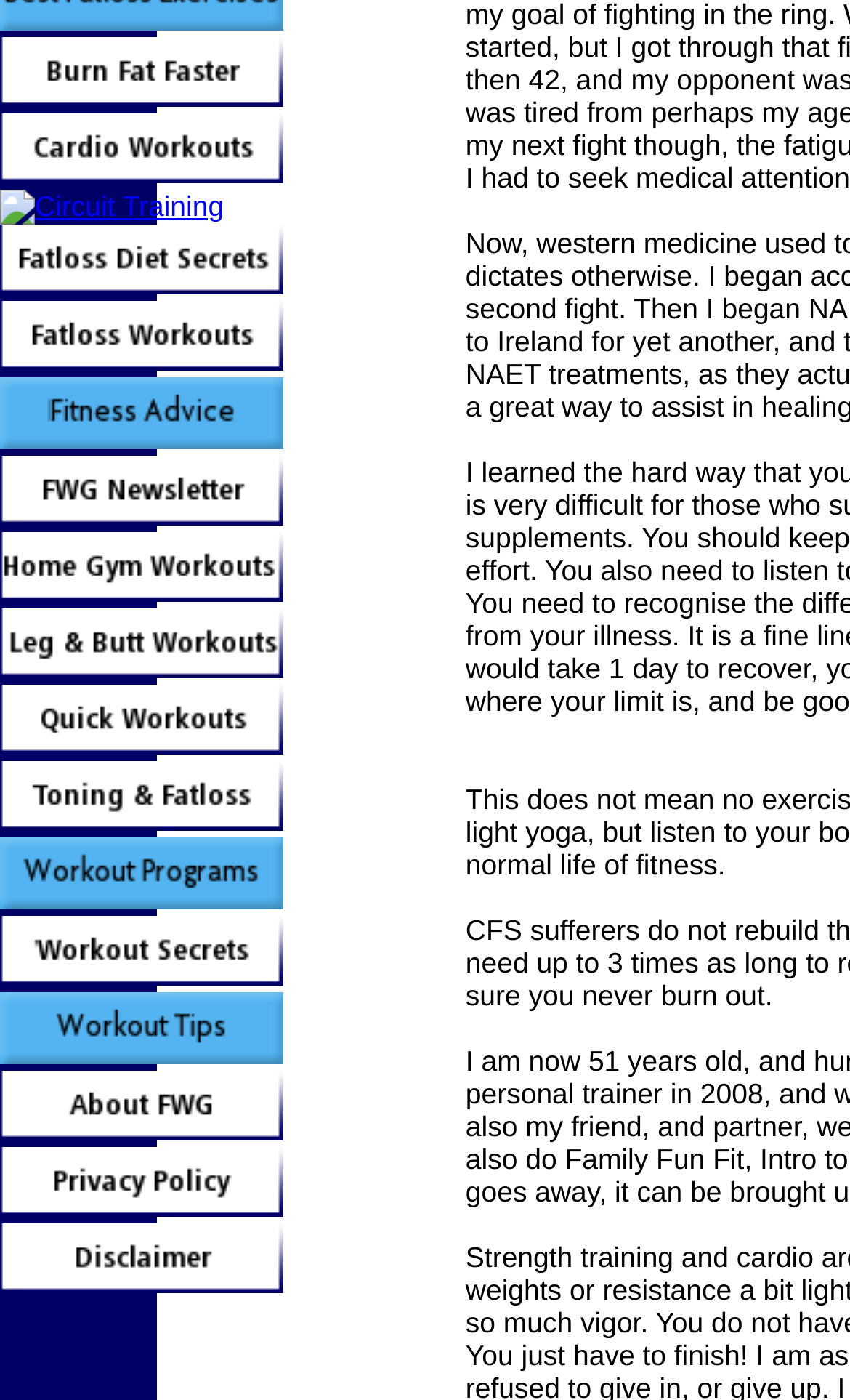Determine the bounding box for the described UI element: "alt="Disclaimer" name="Image21"".

[0.0, 0.905, 0.333, 0.928]